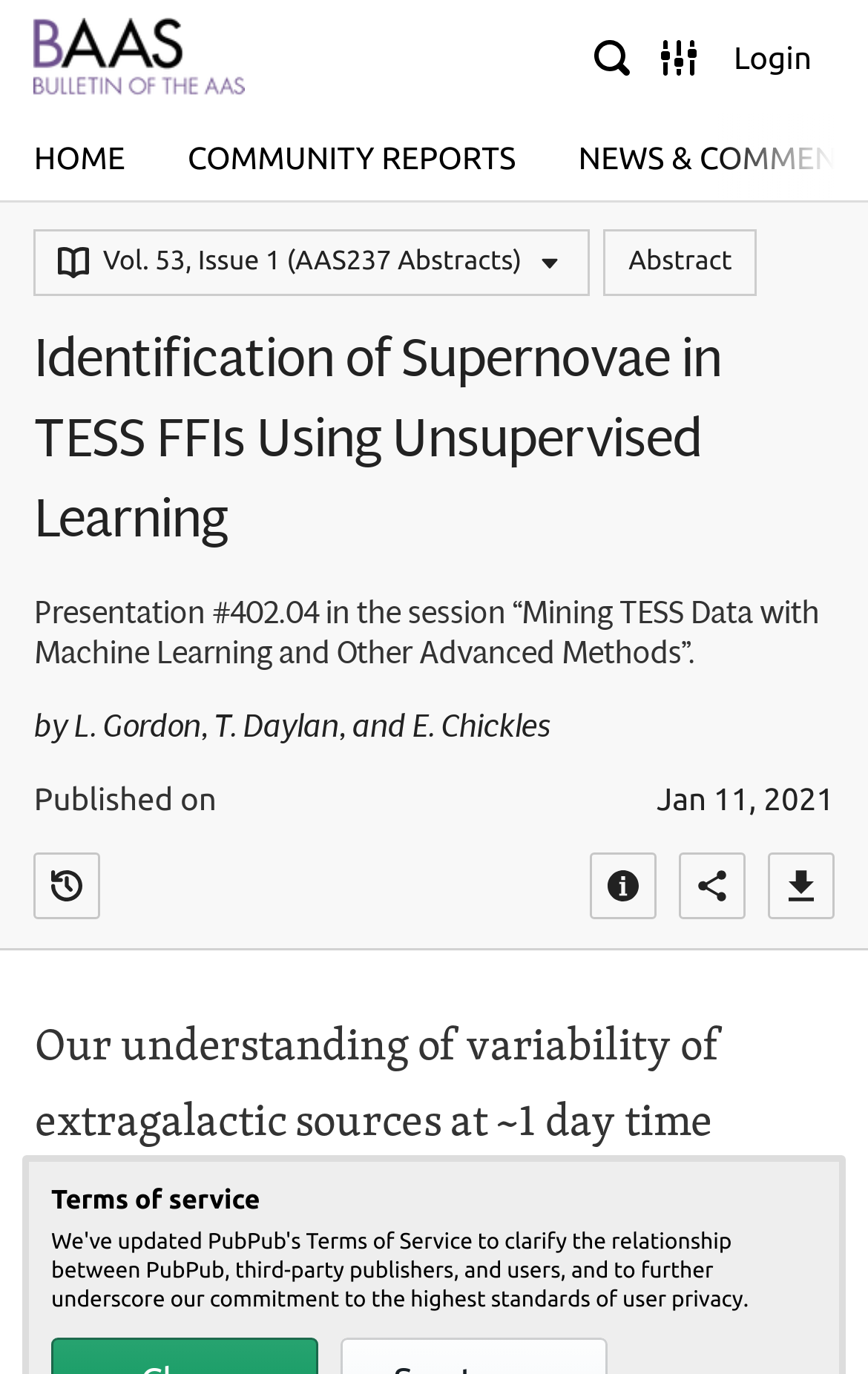Who are the authors of the presentation?
Look at the screenshot and respond with a single word or phrase.

L. Gordon, T. Daylan, and E. Chickles